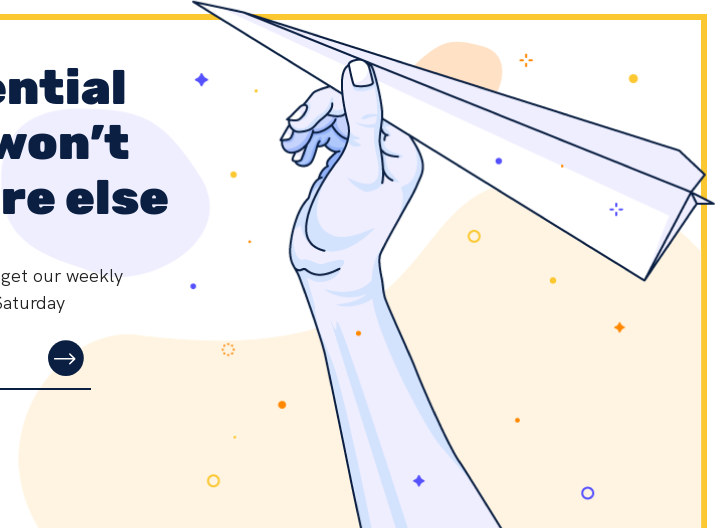Answer this question in one word or a short phrase: What is the purpose of the visual design?

To promote a newsletter